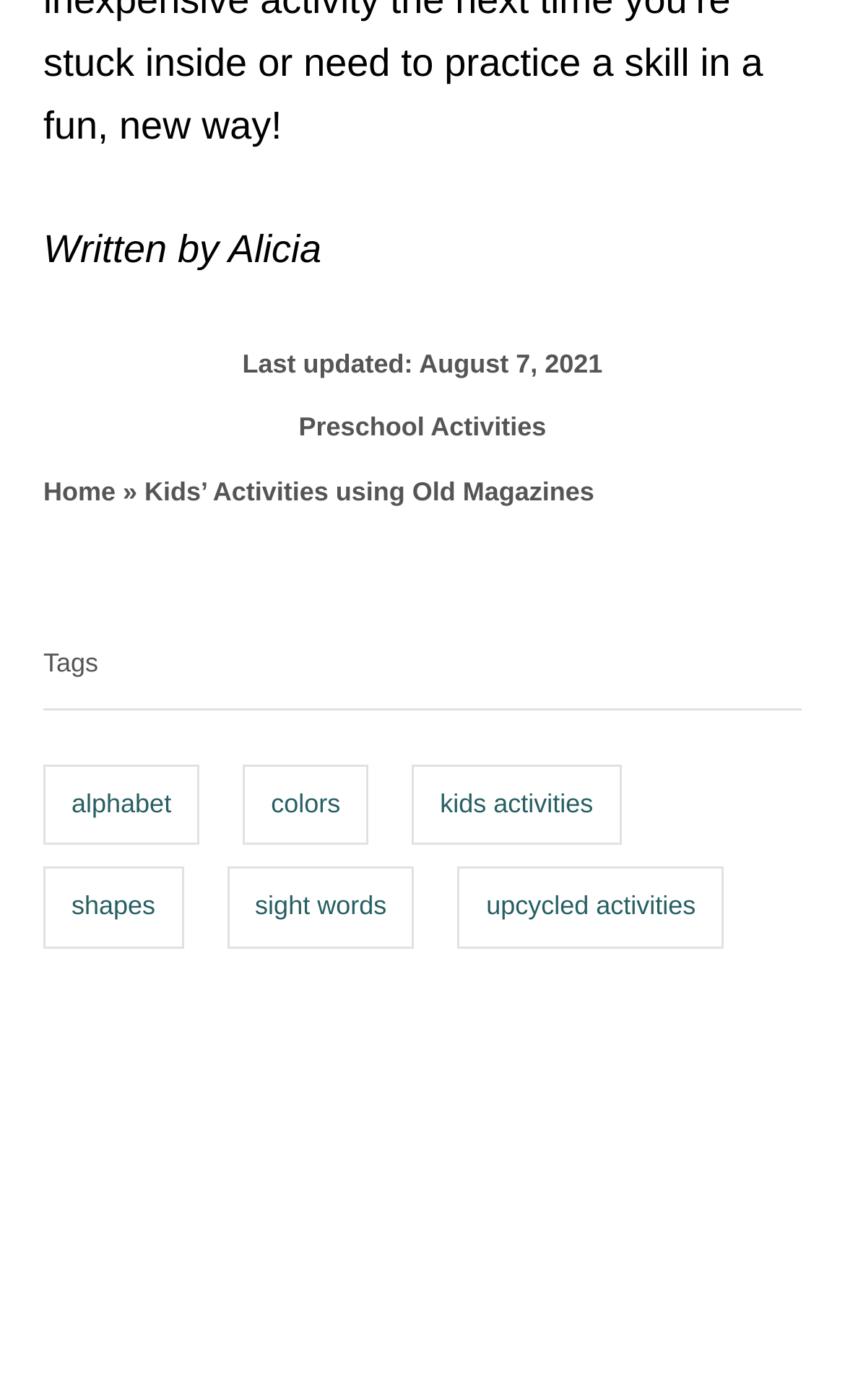Based on the element description sight words, identify the bounding box of the UI element in the given webpage screenshot. The coordinates should be in the format (top-left x, top-left y, bottom-right x, bottom-right y) and must be between 0 and 1.

[0.268, 0.619, 0.491, 0.677]